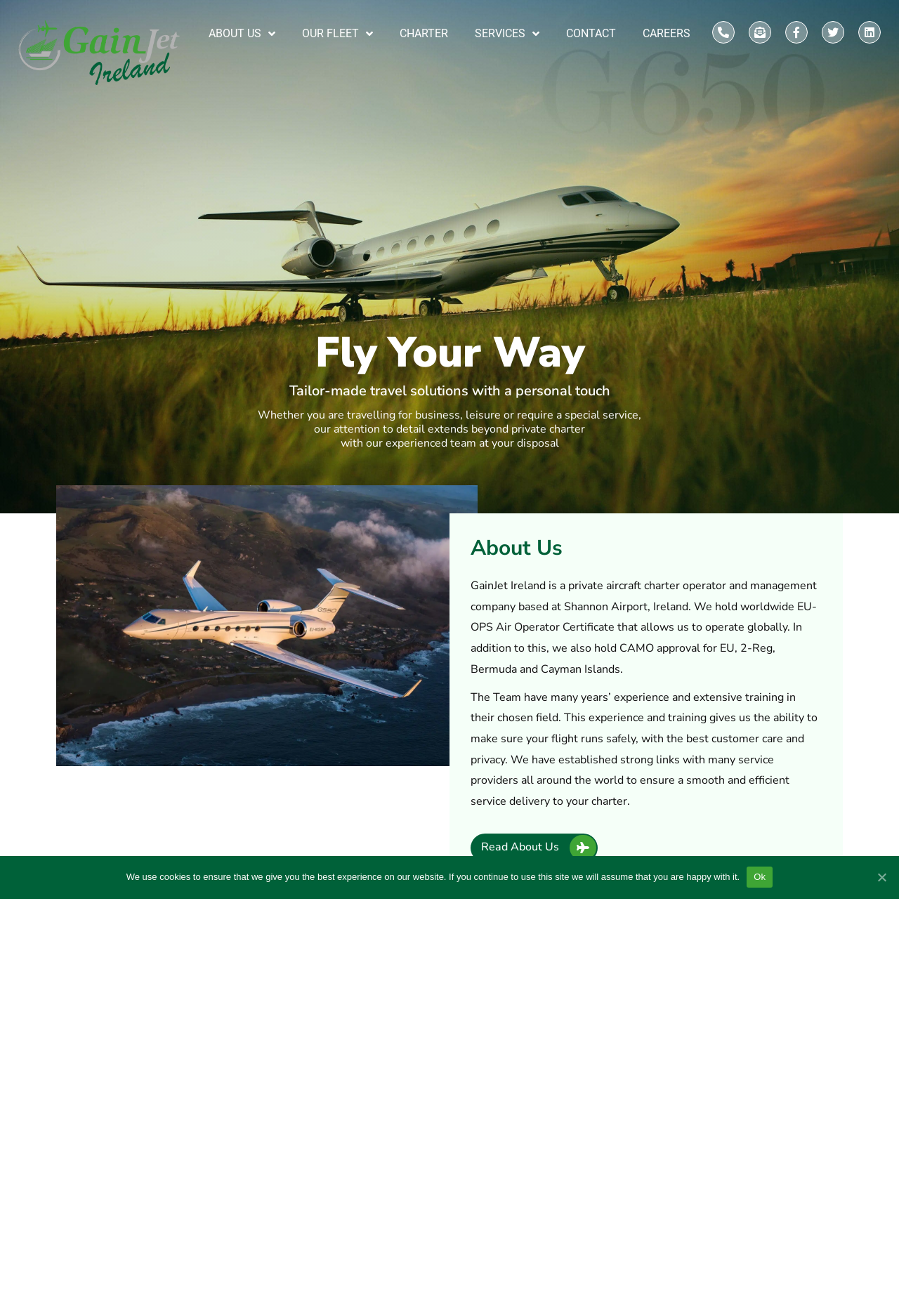Can you find the bounding box coordinates for the element that needs to be clicked to execute this instruction: "Click the ABOUT US link"? The coordinates should be given as four float numbers between 0 and 1, i.e., [left, top, right, bottom].

[0.225, 0.016, 0.313, 0.035]